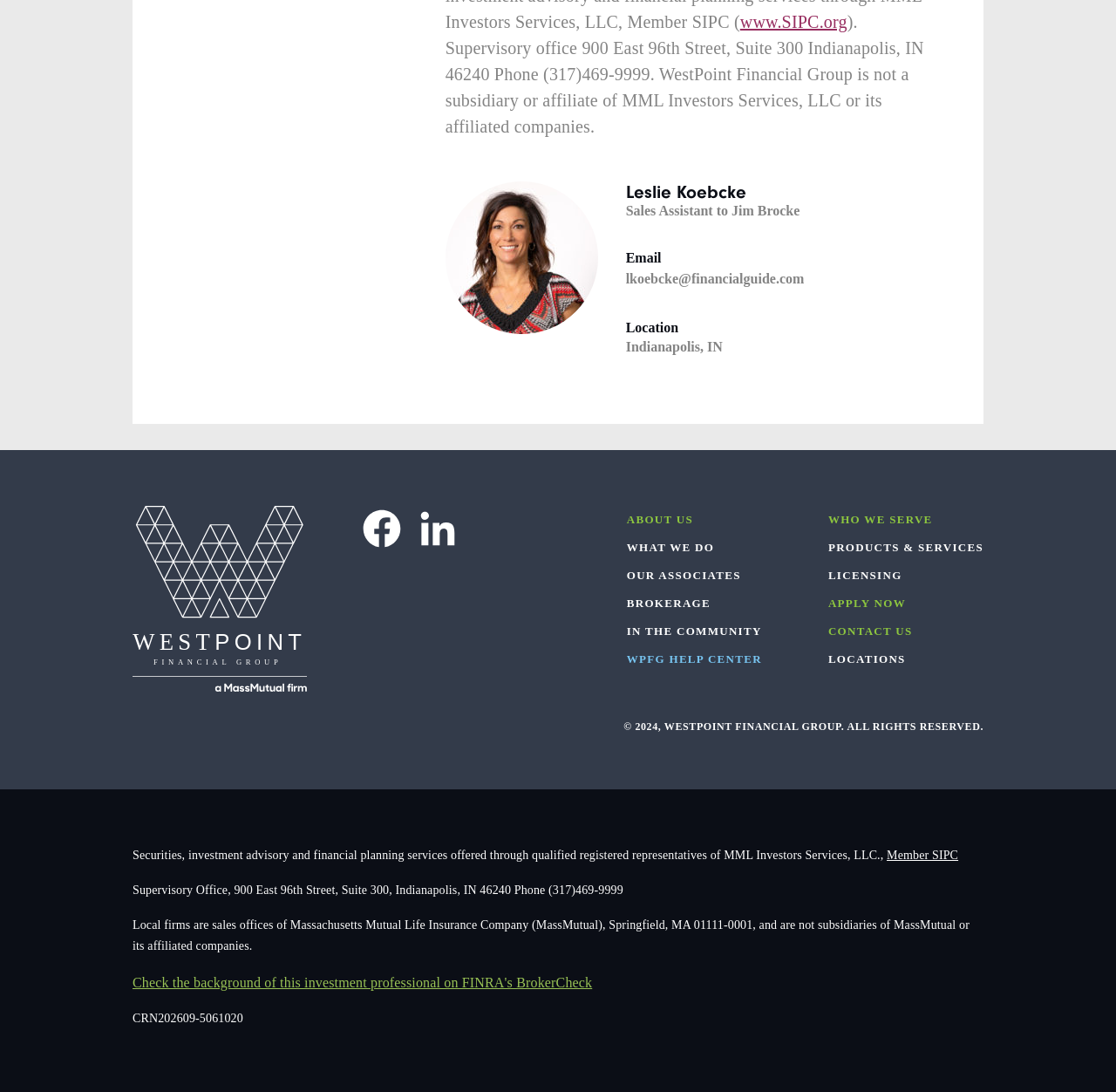Identify the bounding box coordinates for the element that needs to be clicked to fulfill this instruction: "Learn about WestPoint Financial Group". Provide the coordinates in the format of four float numbers between 0 and 1: [left, top, right, bottom].

[0.562, 0.463, 0.621, 0.488]